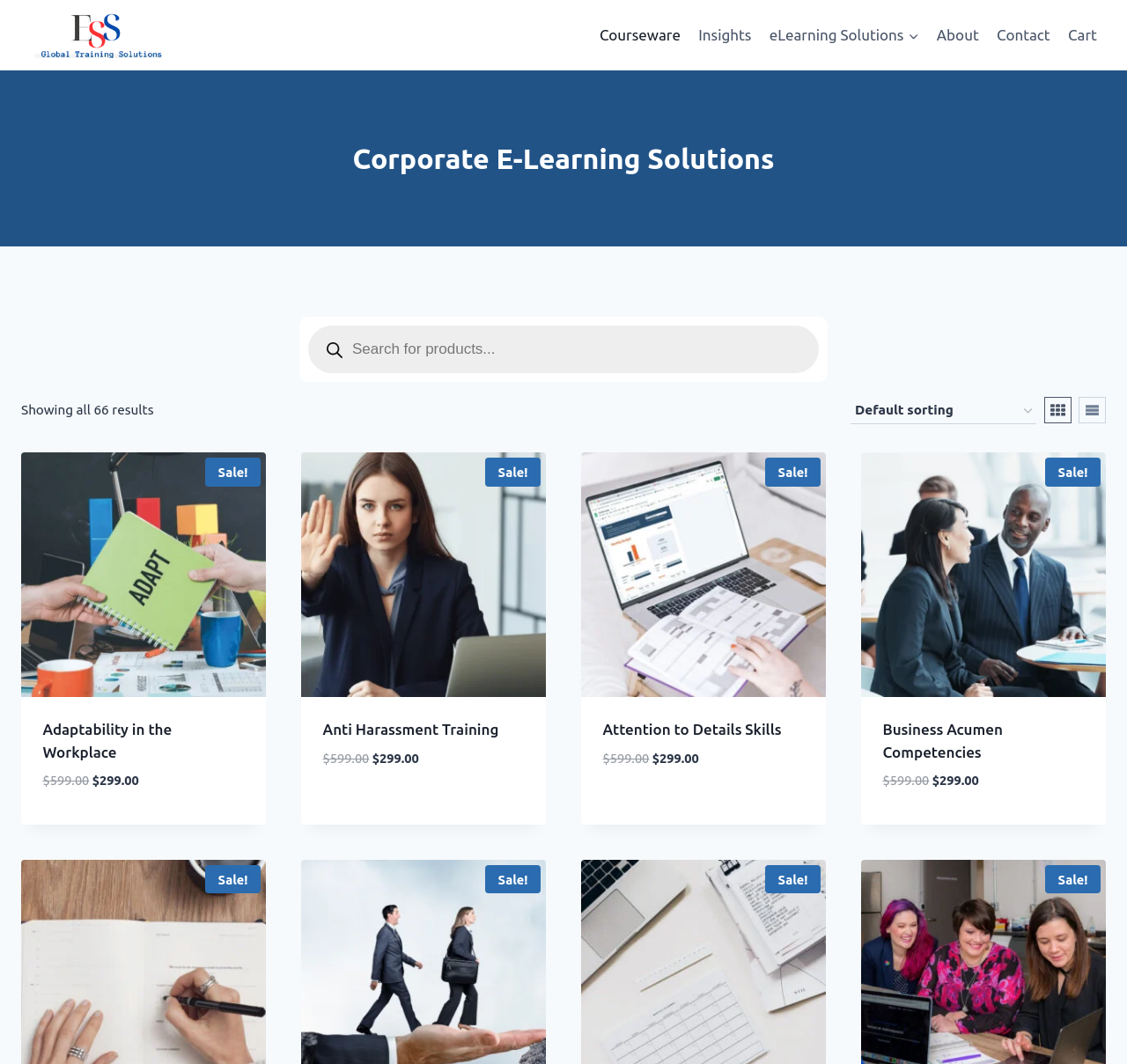Please locate and retrieve the main header text of the webpage.

Corporate E-Learning Solutions